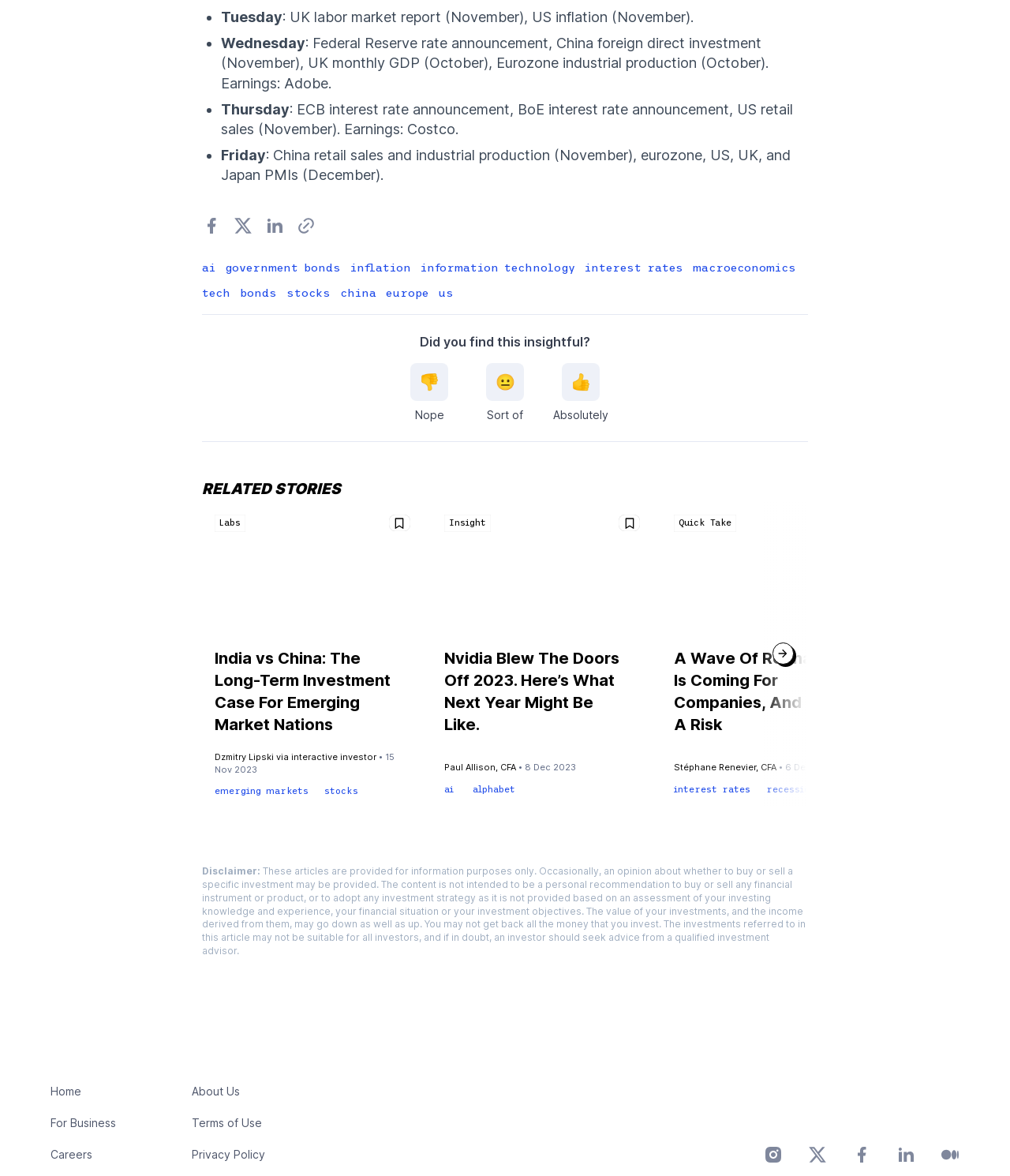Calculate the bounding box coordinates for the UI element based on the following description: "stocks". Ensure the coordinates are four float numbers between 0 and 1, i.e., [left, top, right, bottom].

[0.321, 0.668, 0.355, 0.678]